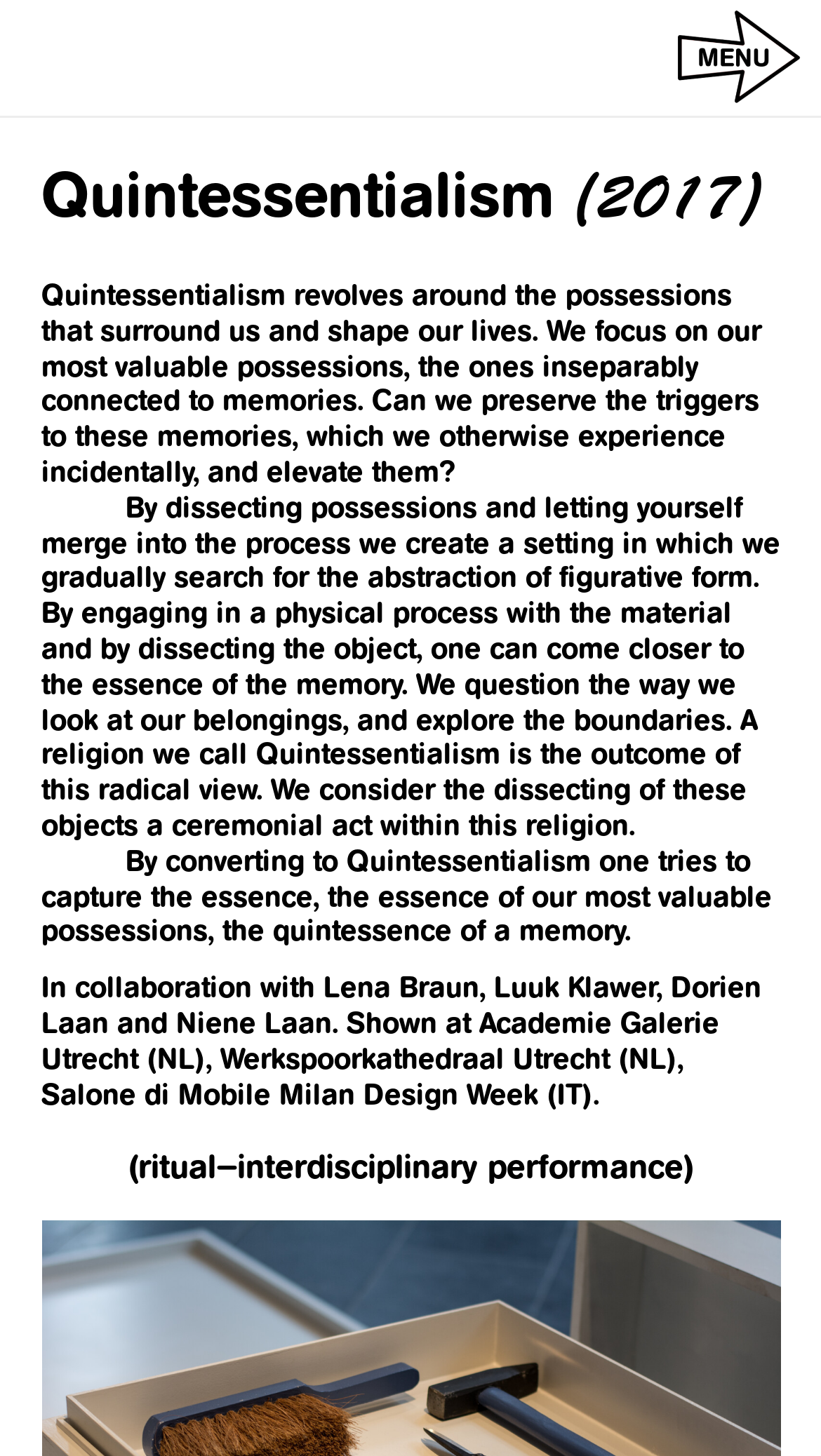What is the name of the artist?
Give a comprehensive and detailed explanation for the question.

The name of the artist can be inferred from the root element 'Levi van Gelder — QUINTESSENTIALISM (2017)' which suggests that Levi van Gelder is the artist behind the project Quintessentialism.